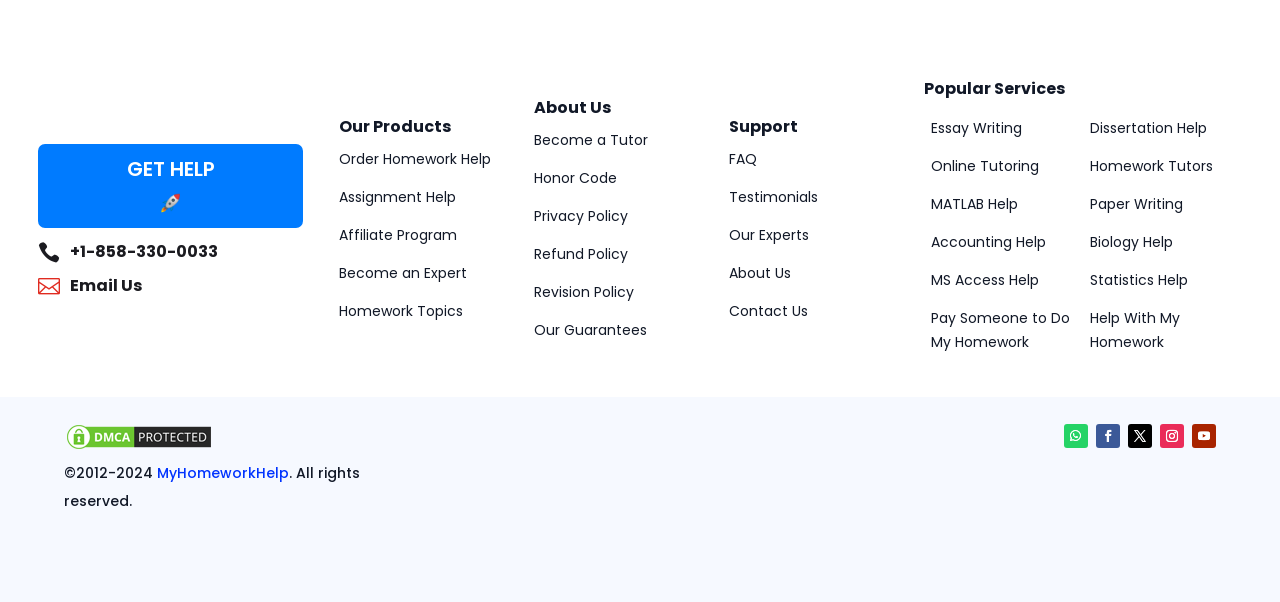Please examine the image and provide a detailed answer to the question: What is the purpose of the 'Become an Expert' link?

The purpose of the 'Become an Expert' link can be inferred as a way for individuals to become experts or tutors on the website, as it is listed under the 'Our Products' section, suggesting that it is a service or opportunity offered by the website.